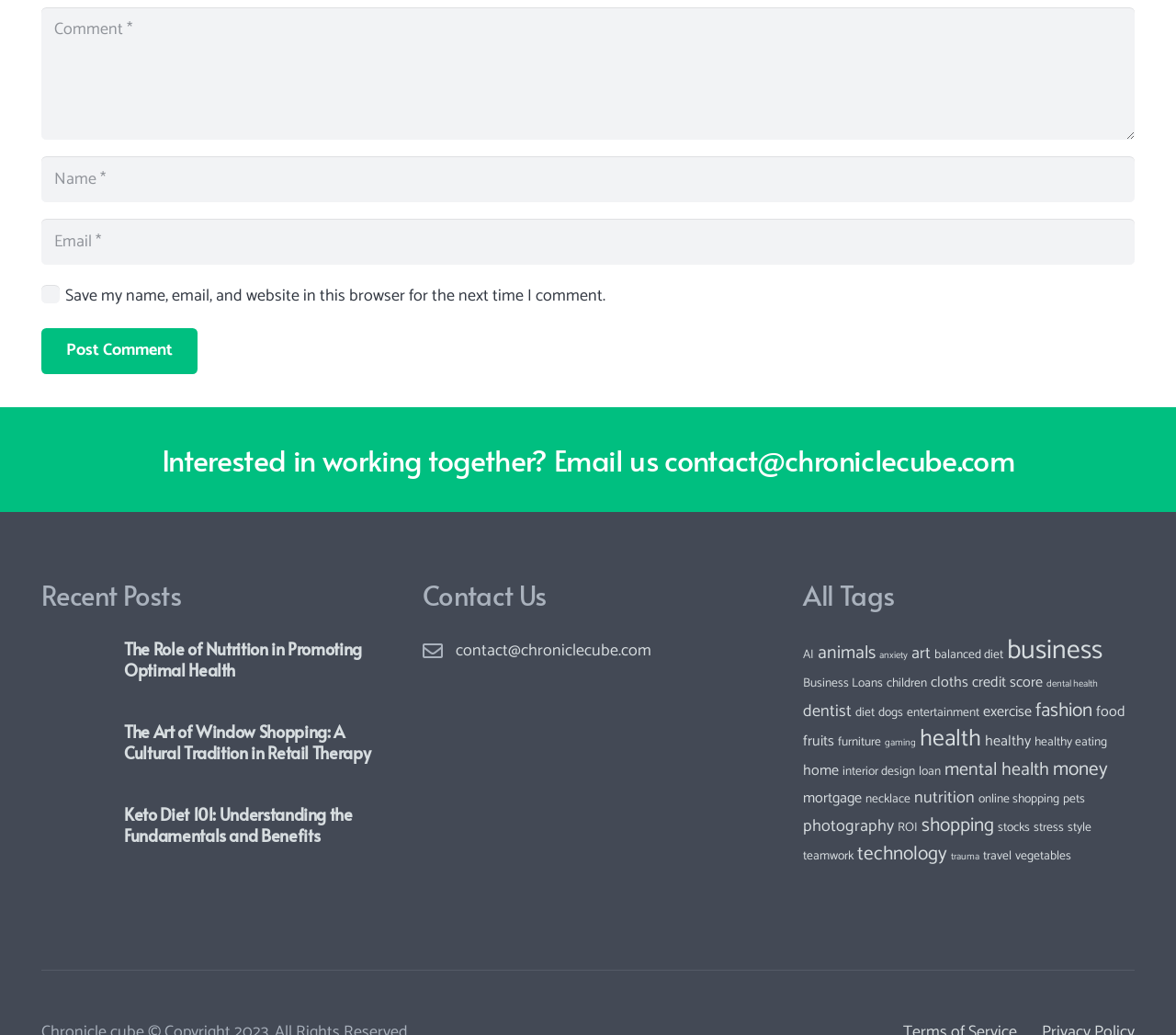Can you find the bounding box coordinates for the element that needs to be clicked to execute this instruction: "View all posts tagged with 'health'"? The coordinates should be given as four float numbers between 0 and 1, i.e., [left, top, right, bottom].

[0.782, 0.695, 0.835, 0.732]